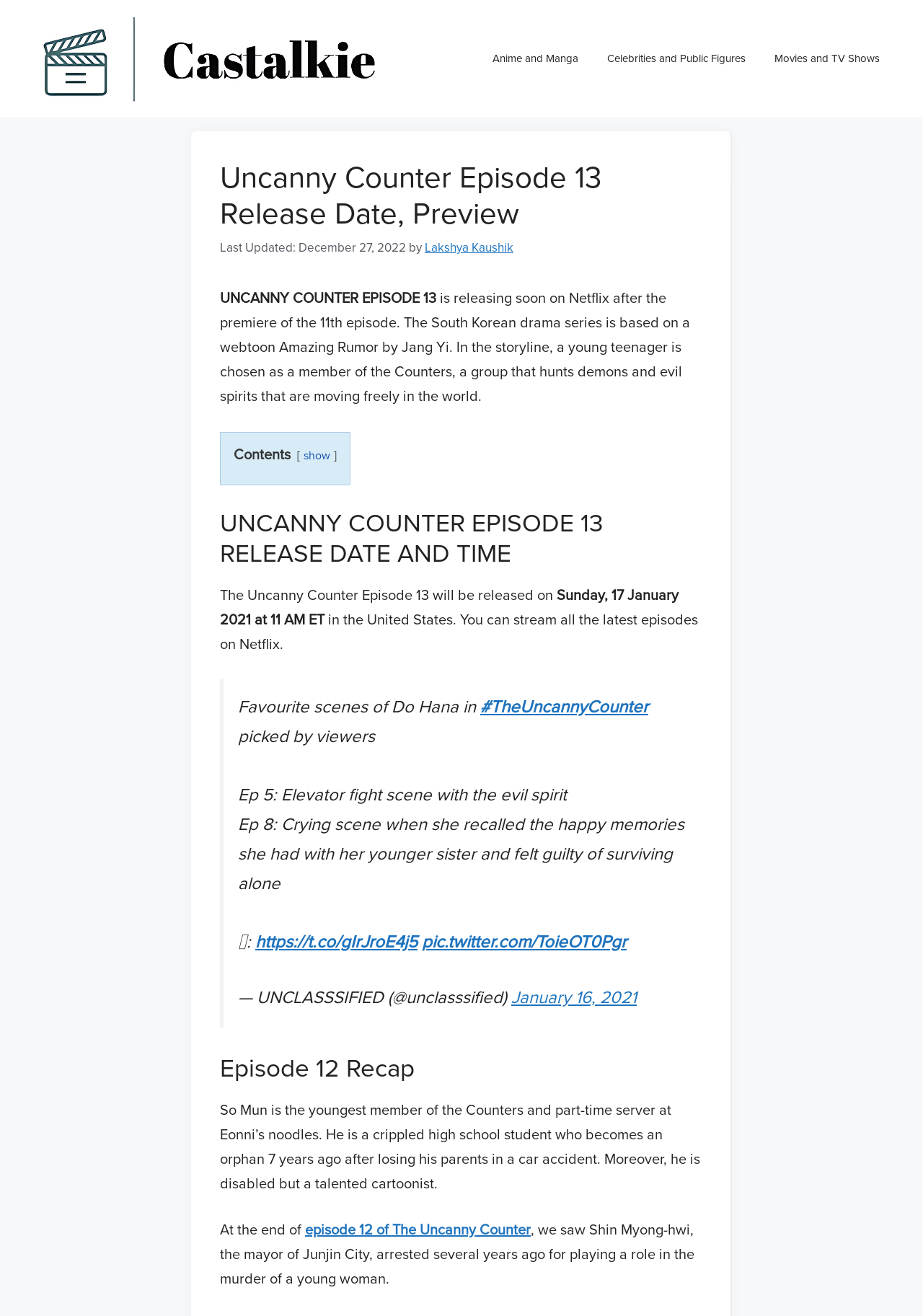Determine the bounding box of the UI element mentioned here: "January 16, 2021". The coordinates must be in the format [left, top, right, bottom] with values ranging from 0 to 1.

[0.554, 0.75, 0.69, 0.766]